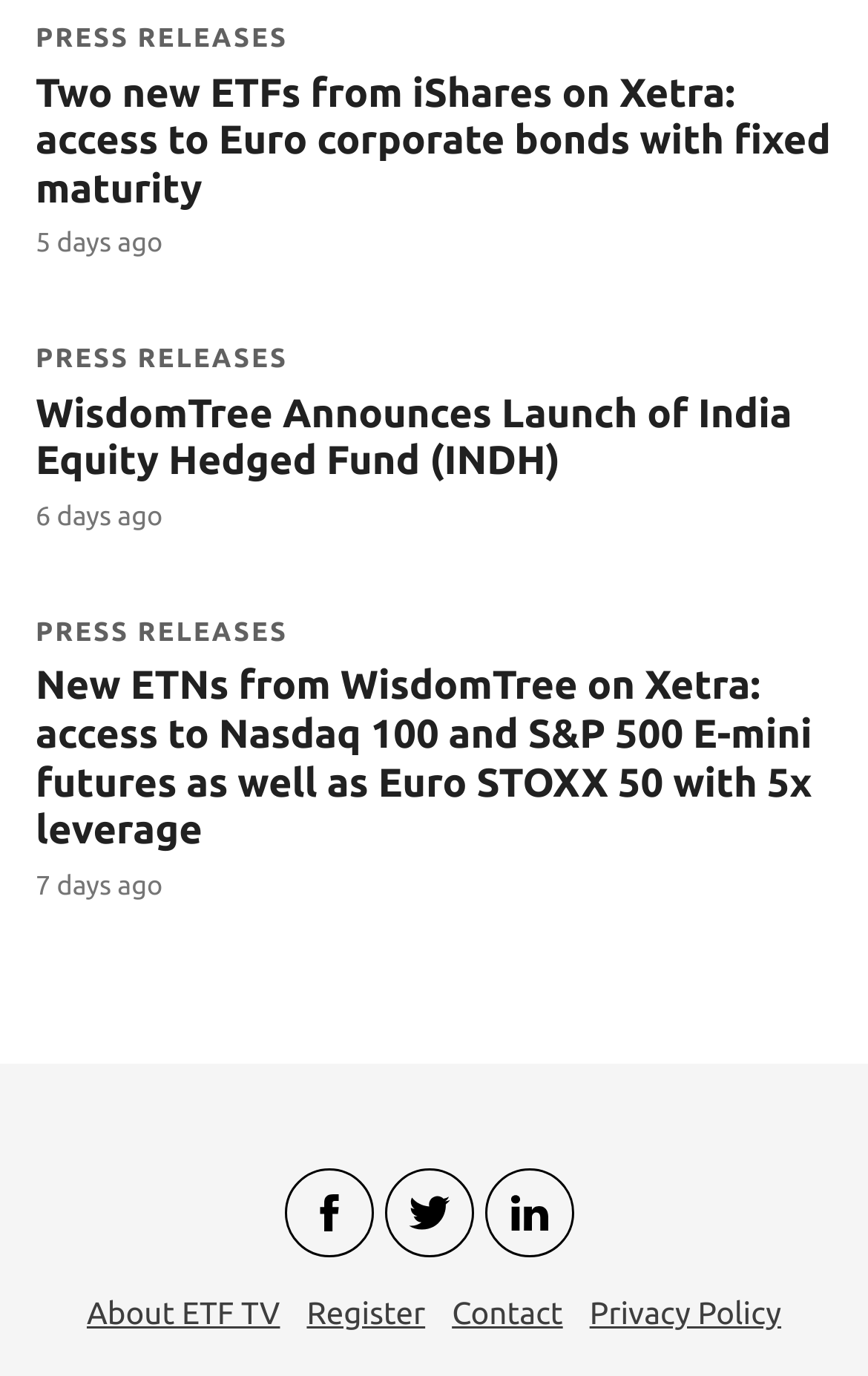Examine the image and give a thorough answer to the following question:
What is the topic of the latest article?

I looked at the first article and saw that it's about 'Two new ETFs from iShares on Xetra: access to Euro corporate bonds with fixed maturity', so the topic is iShares ETFs.